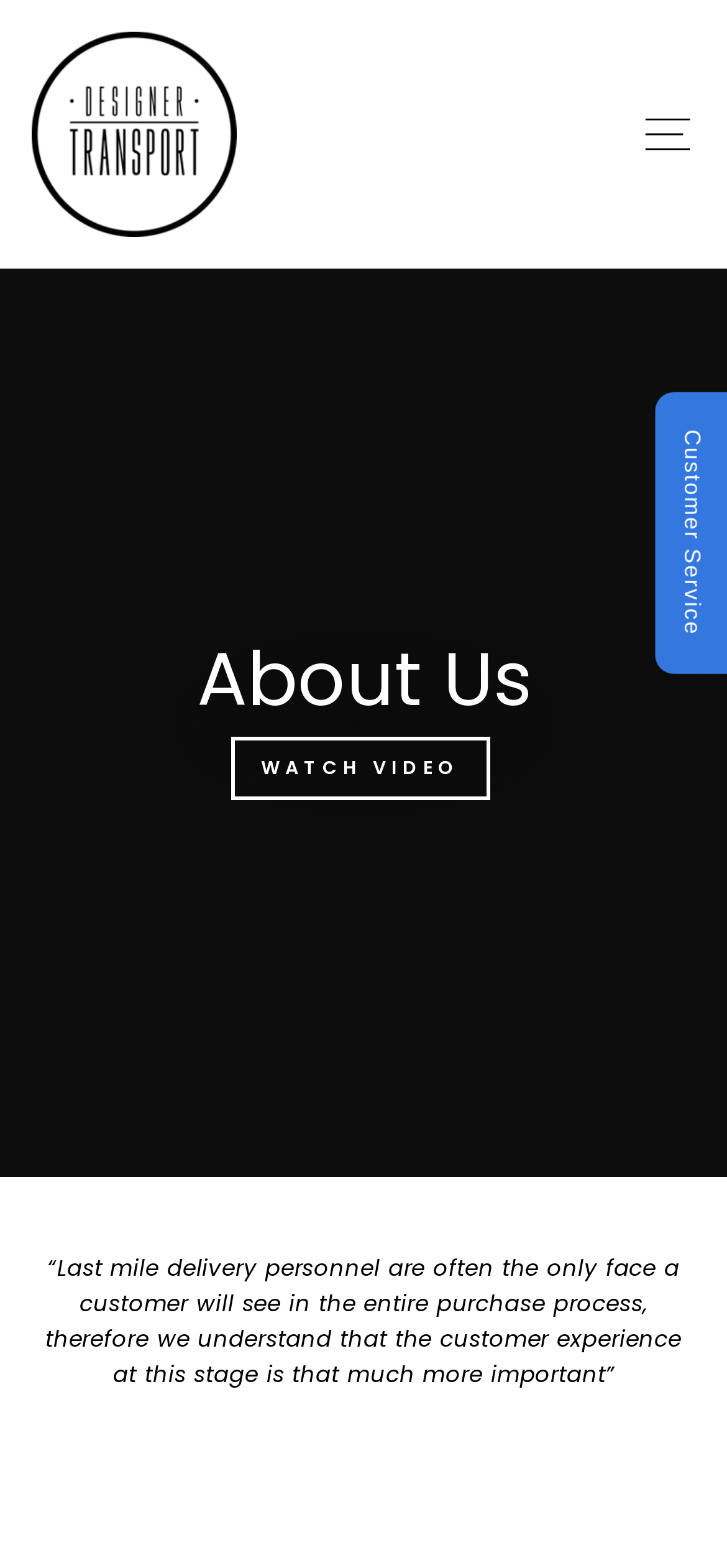What is the topic of the main heading? Refer to the image and provide a one-word or short phrase answer.

About Us